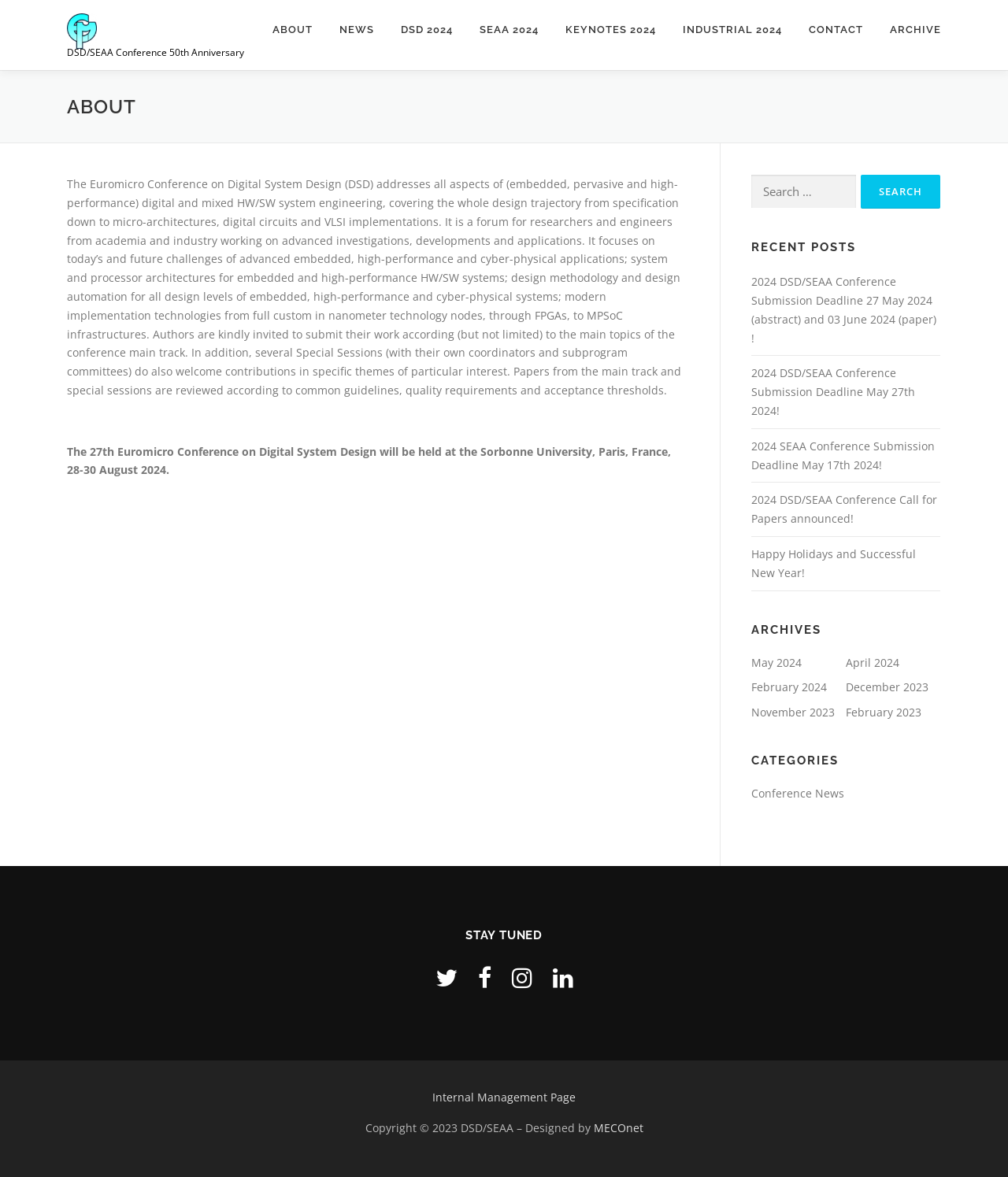Locate the bounding box of the UI element described in the following text: "November 2023".

[0.745, 0.599, 0.828, 0.611]